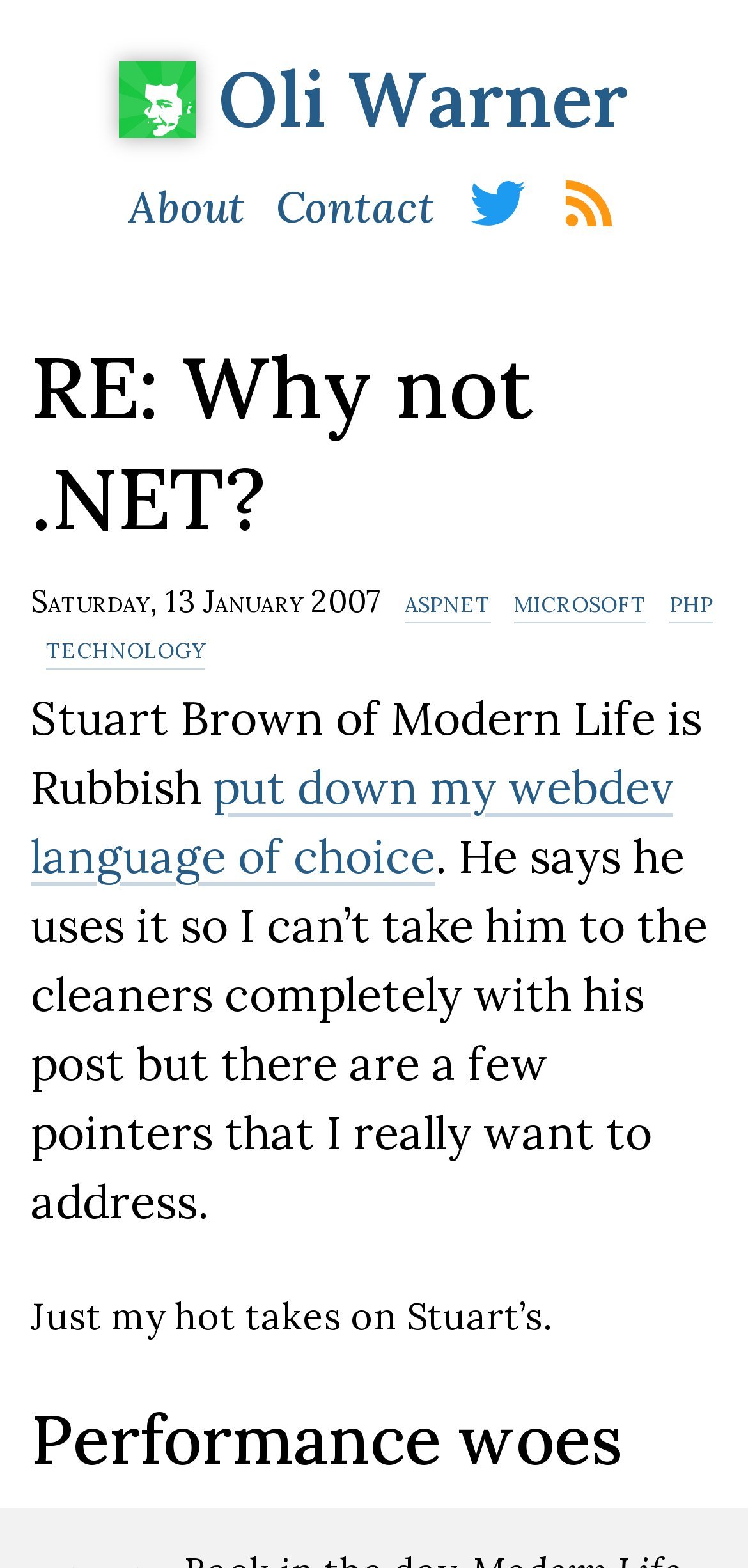What is the date of this blog post?
Based on the image, give a concise answer in the form of a single word or short phrase.

Saturday, 13 January 2007